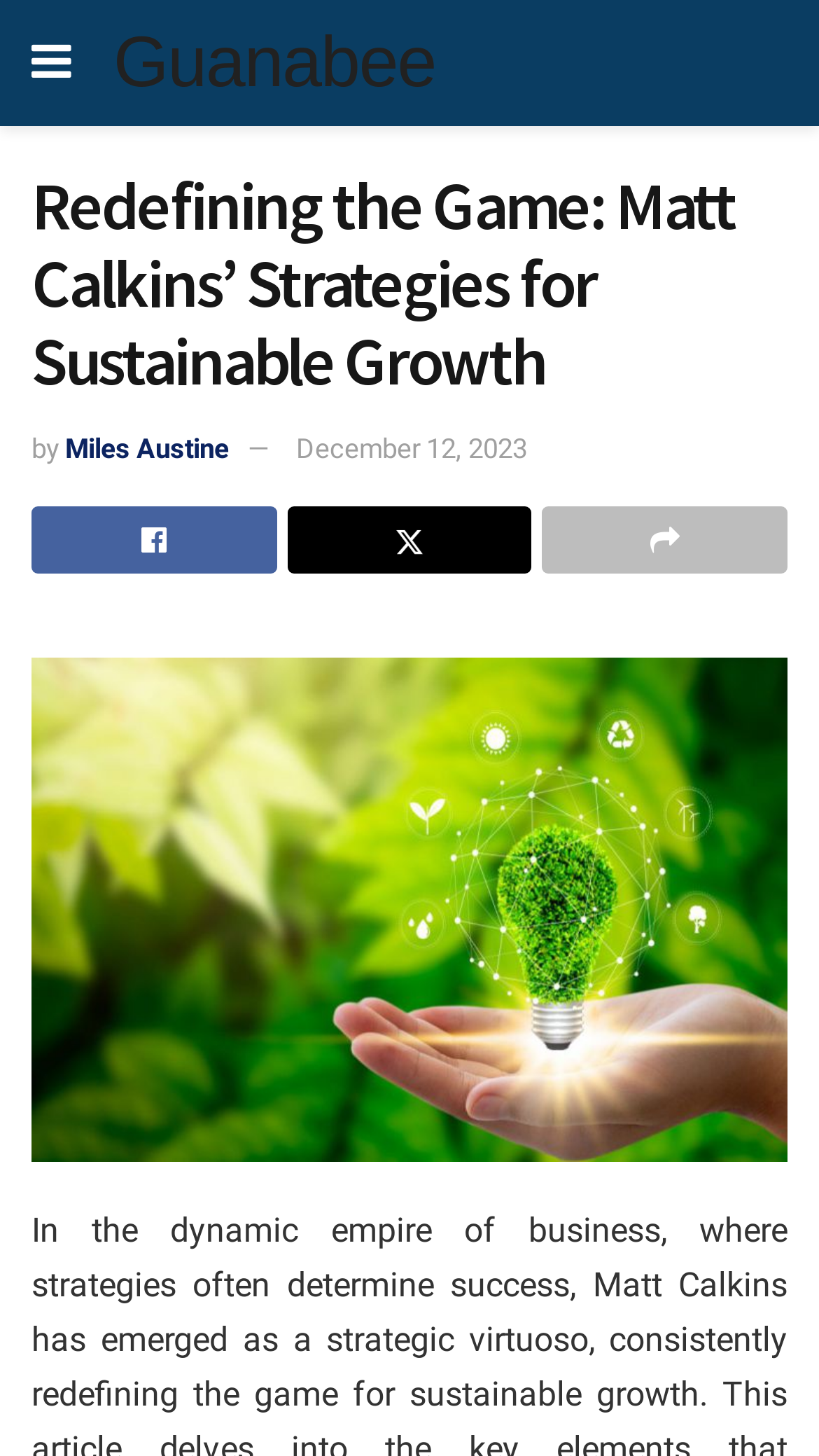Explain the webpage in detail.

The webpage appears to be an article or blog post about Matt Calkins, a business strategist. At the top of the page, there is a heading that reads "Redefining the Game: Matt Calkins' Strategies for Sustainable Growth". Below the heading, there is a line of text that includes the author's name, "Miles Austine", and the date "December 12, 2023".

To the left of the heading, there are three icons: a Facebook icon, a Twitter icon, and a LinkedIn icon. These icons are likely links to share the article on social media.

On the top-right corner of the page, there is a link to "Guanabee", which may be the name of the website or publication.

The article itself is not explicitly described in the accessibility tree, but based on the meta description, it likely discusses Matt Calkins' business strategies and how they have contributed to his success.

There is also an image on the page, located near the top, which is not described.